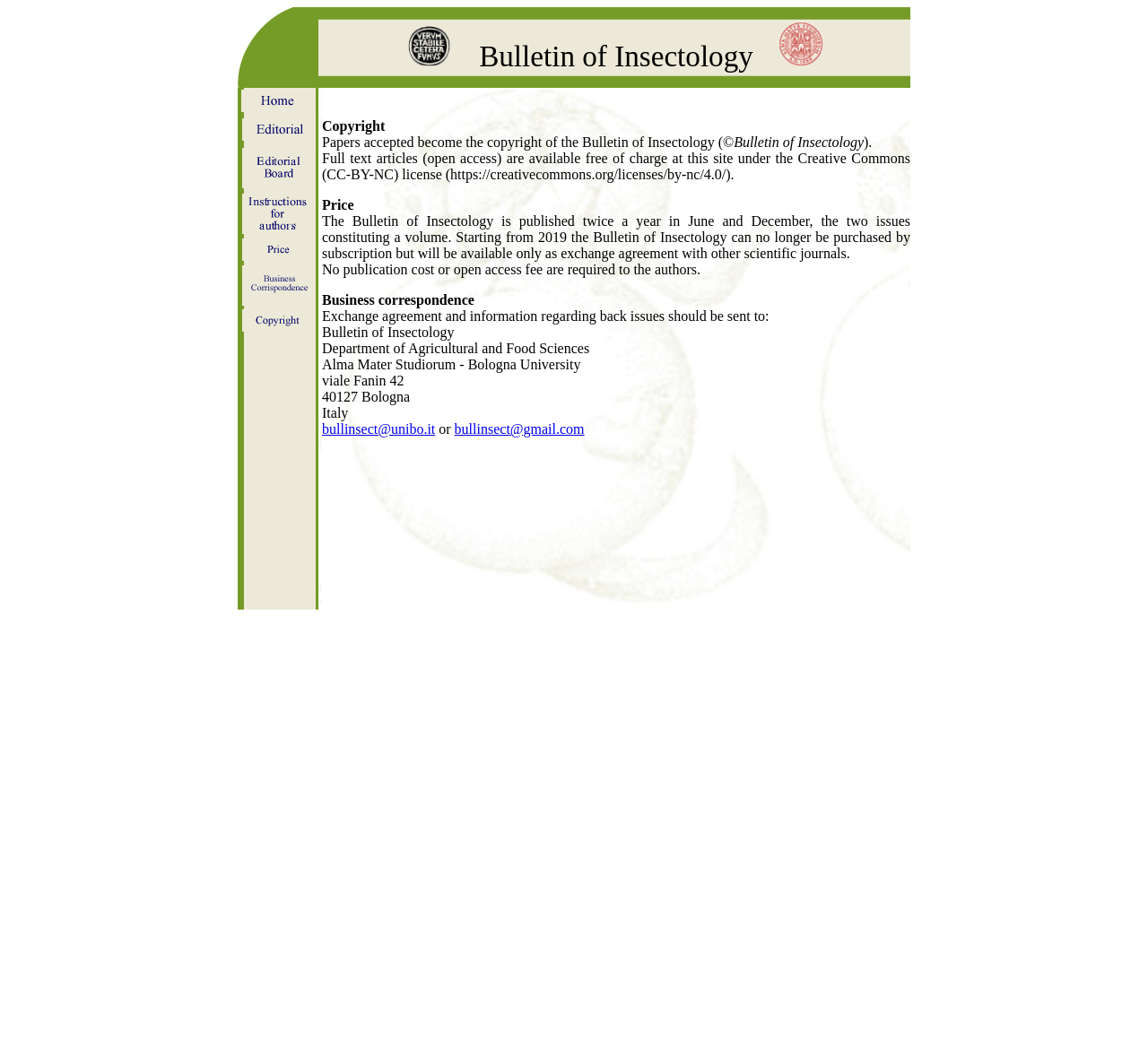Identify the bounding box coordinates necessary to click and complete the given instruction: "Follow the link to Creative Commons".

[0.28, 0.205, 0.793, 0.251]